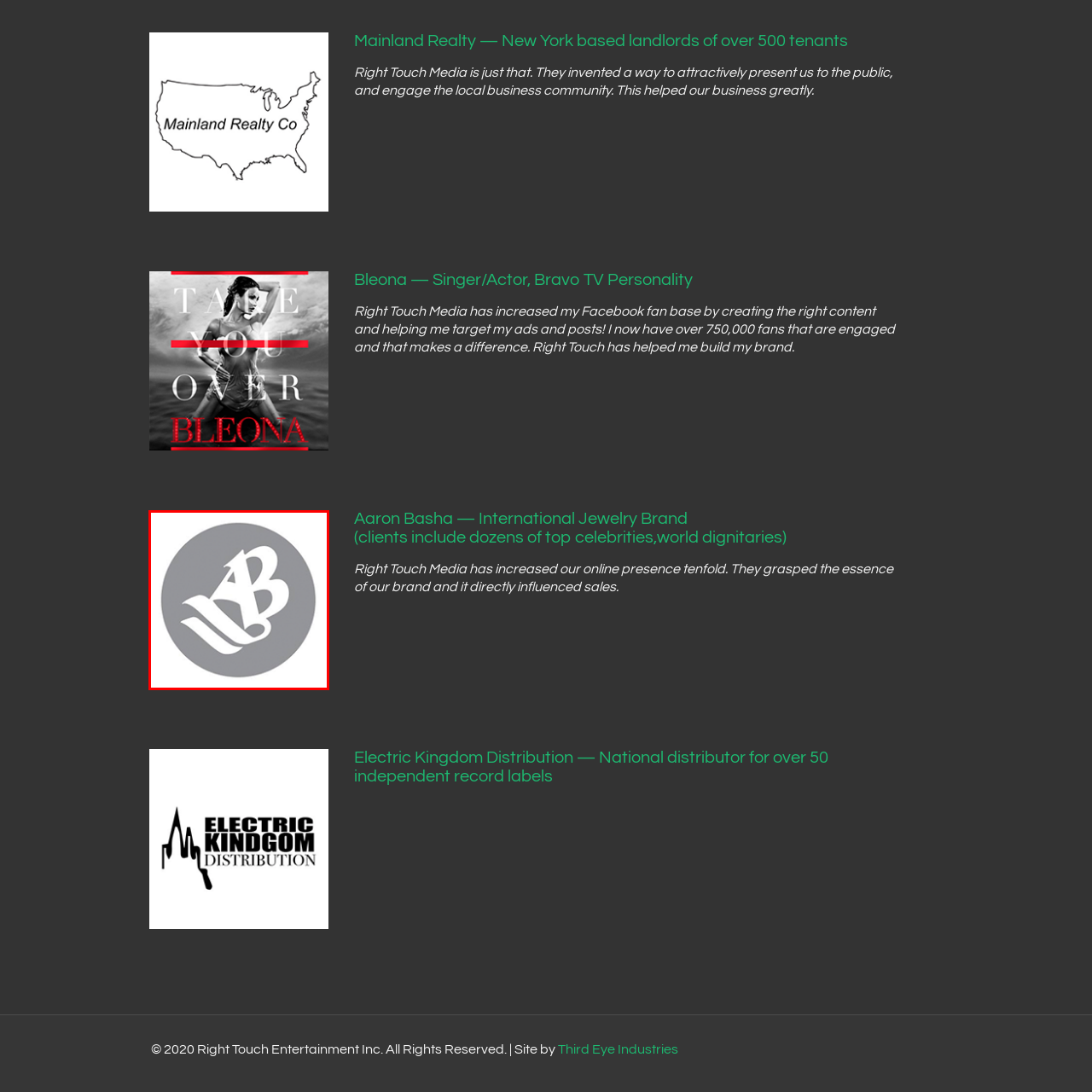What do the intertwined letters 'A' and 'B' symbolize?
Direct your attention to the image inside the red bounding box and provide a detailed explanation in your answer.

According to the caption, the stylized representation of the letters 'A' and 'B' intertwined symbolizes elegance and craftsmanship, which are key aspects of the Aaron Basha brand.